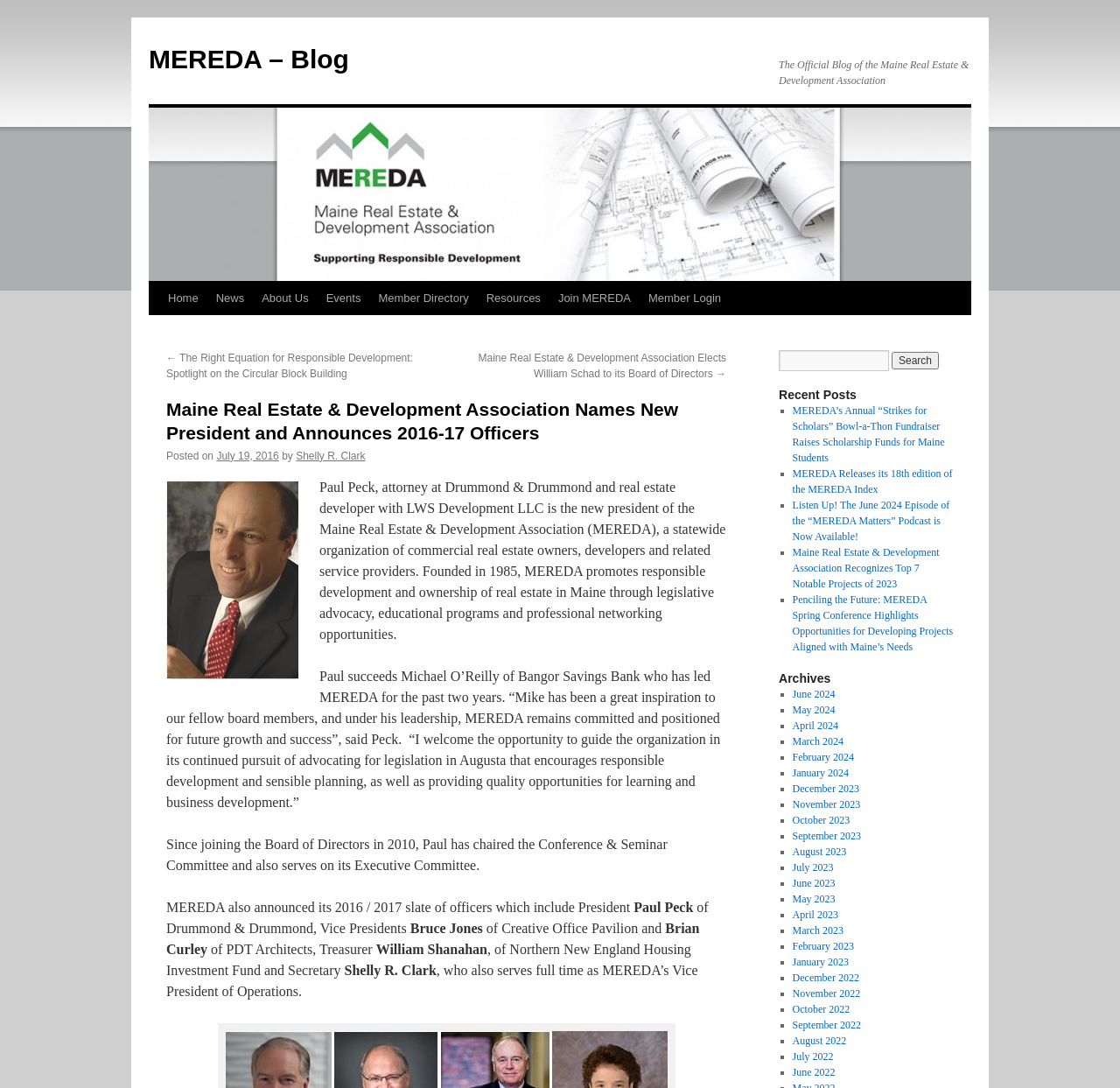Generate the text content of the main heading of the webpage.

Maine Real Estate & Development Association Names New President and Announces 2016-17 Officers